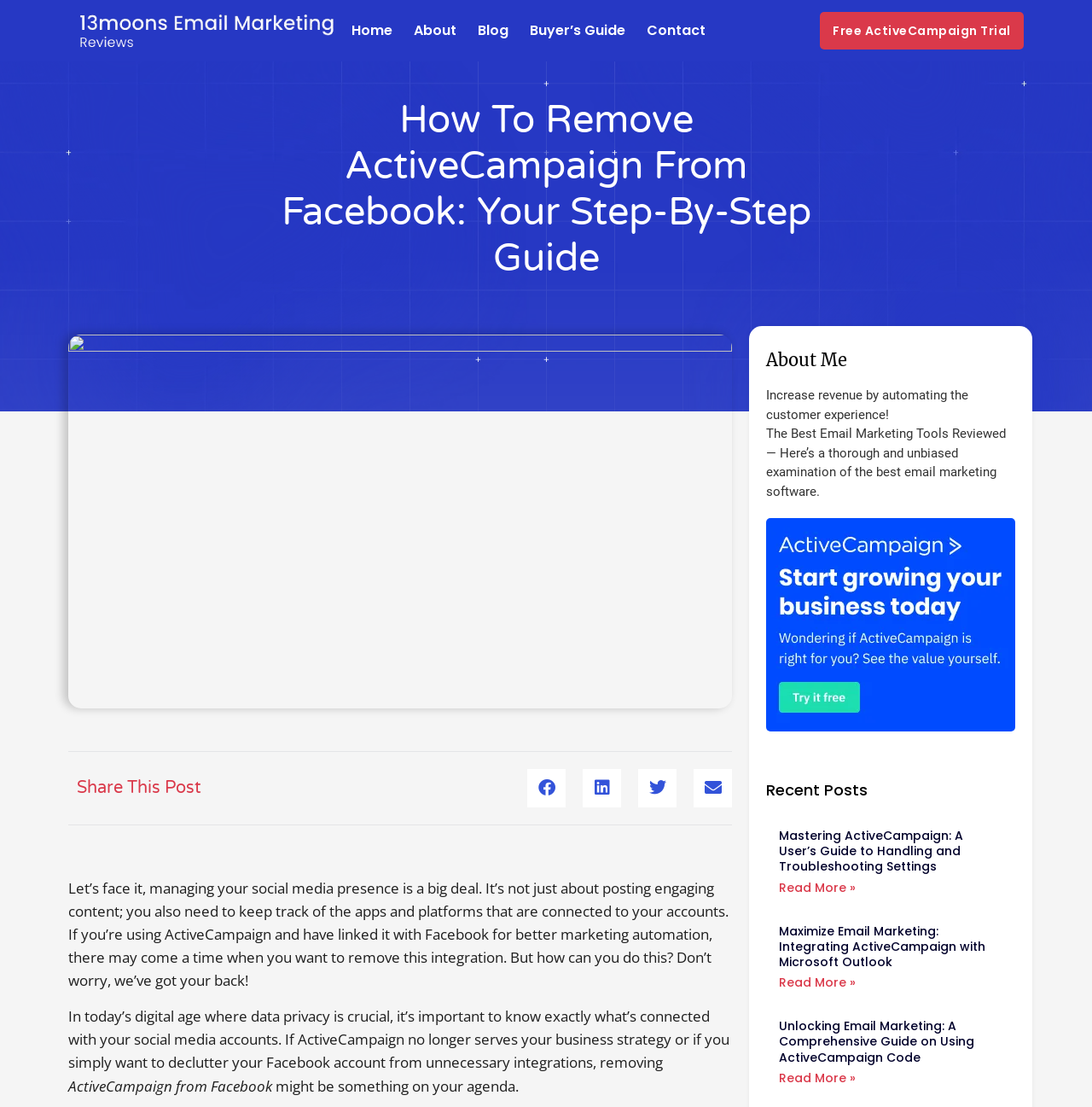Based on the visual content of the image, answer the question thoroughly: What is the author's concern about social media management?

The author emphasizes the importance of data privacy in social media management, as mentioned in the paragraph 'In today’s digital age where data privacy is crucial, it’s important to know exactly what’s connected with your social media accounts.' This suggests that the author is concerned about protecting users' data privacy while managing their social media presence.